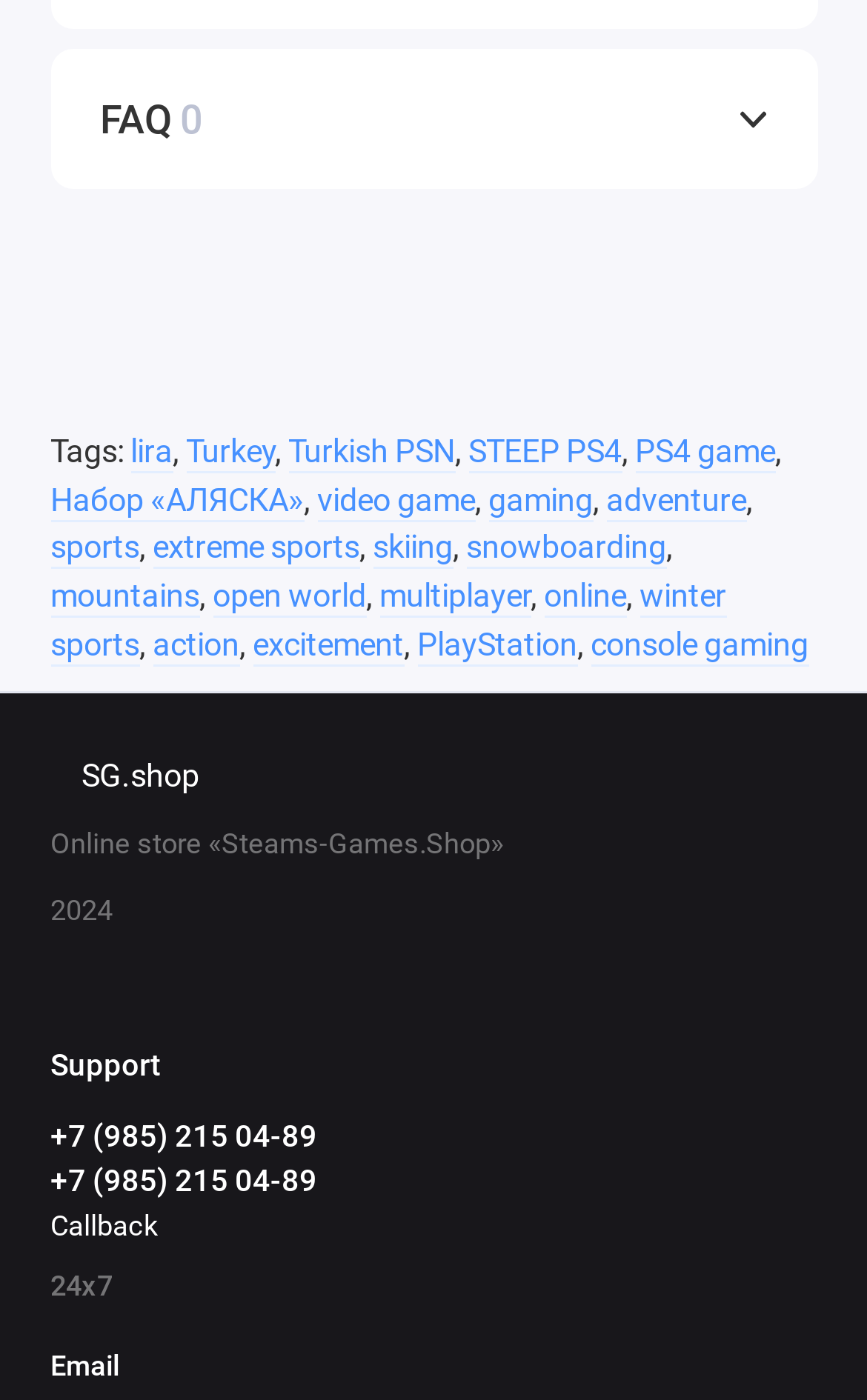Please pinpoint the bounding box coordinates for the region I should click to adhere to this instruction: "Go to the online store «Steams-Games.Shop»".

[0.058, 0.538, 0.265, 0.573]